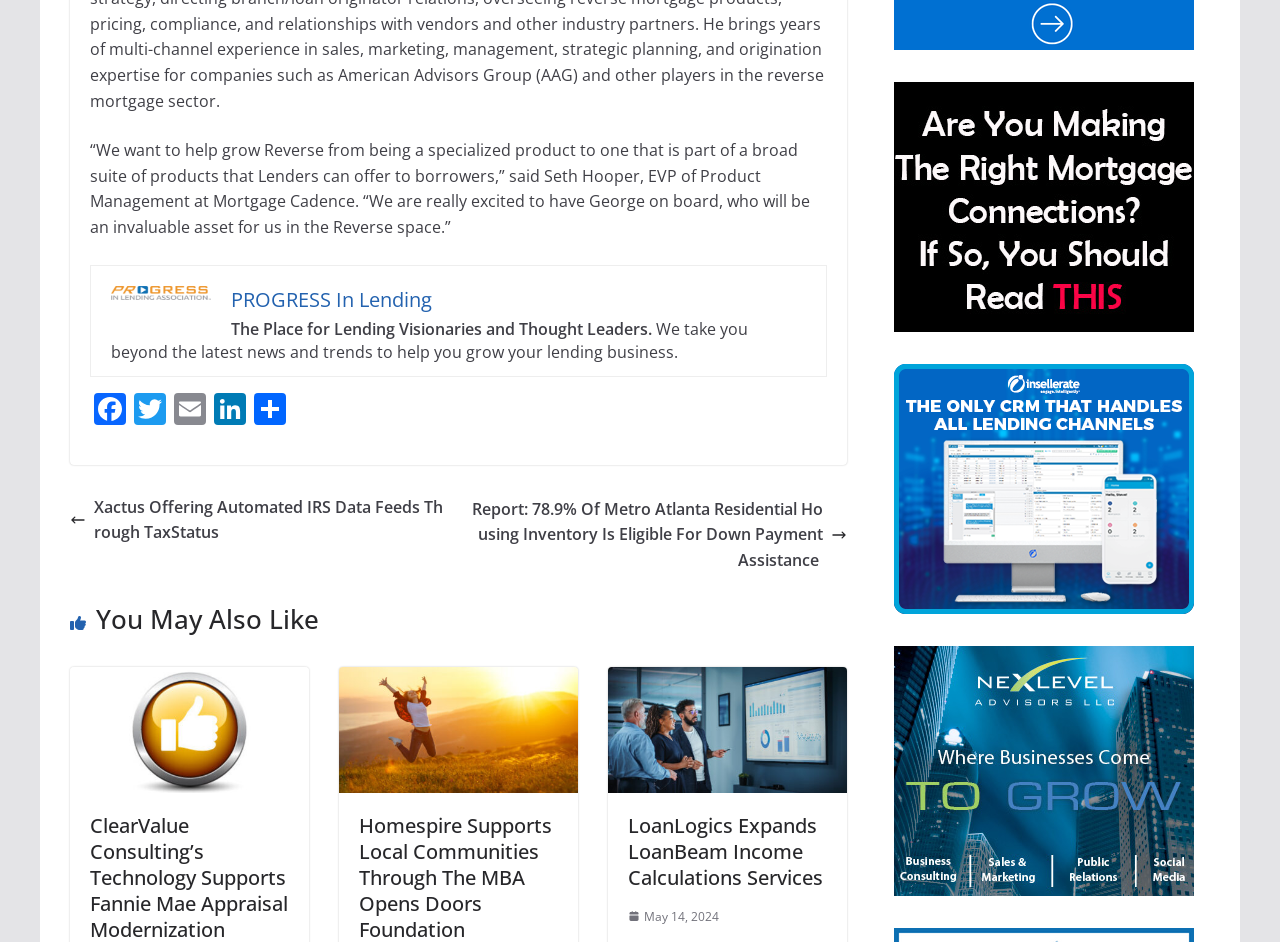Determine the bounding box for the UI element as described: "May 14, 2024". The coordinates should be represented as four float numbers between 0 and 1, formatted as [left, top, right, bottom].

[0.491, 0.963, 0.562, 0.983]